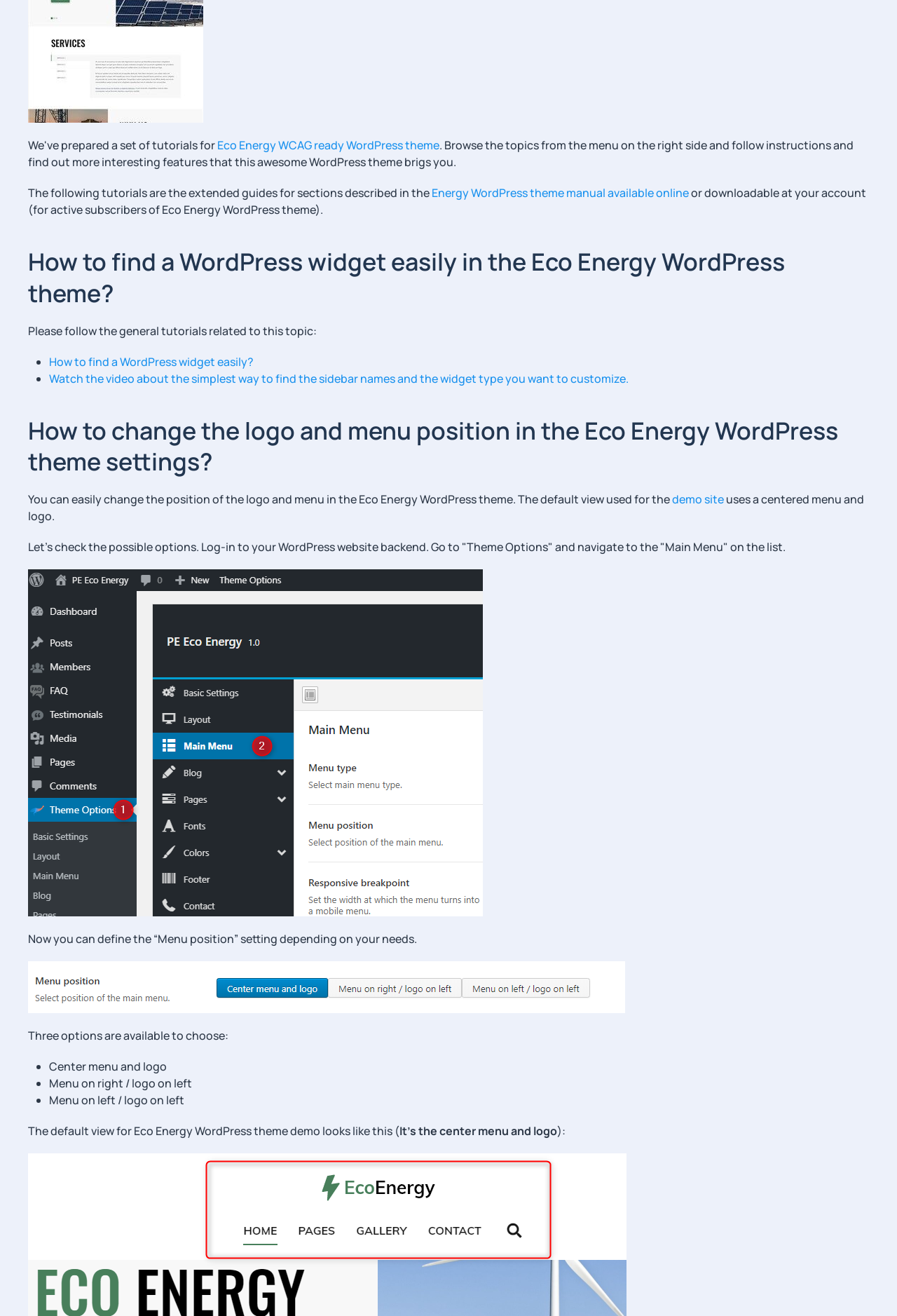Identify the bounding box for the given UI element using the description provided. Coordinates should be in the format (top-left x, top-left y, bottom-right x, bottom-right y) and must be between 0 and 1. Here is the description: demo site

[0.749, 0.374, 0.807, 0.385]